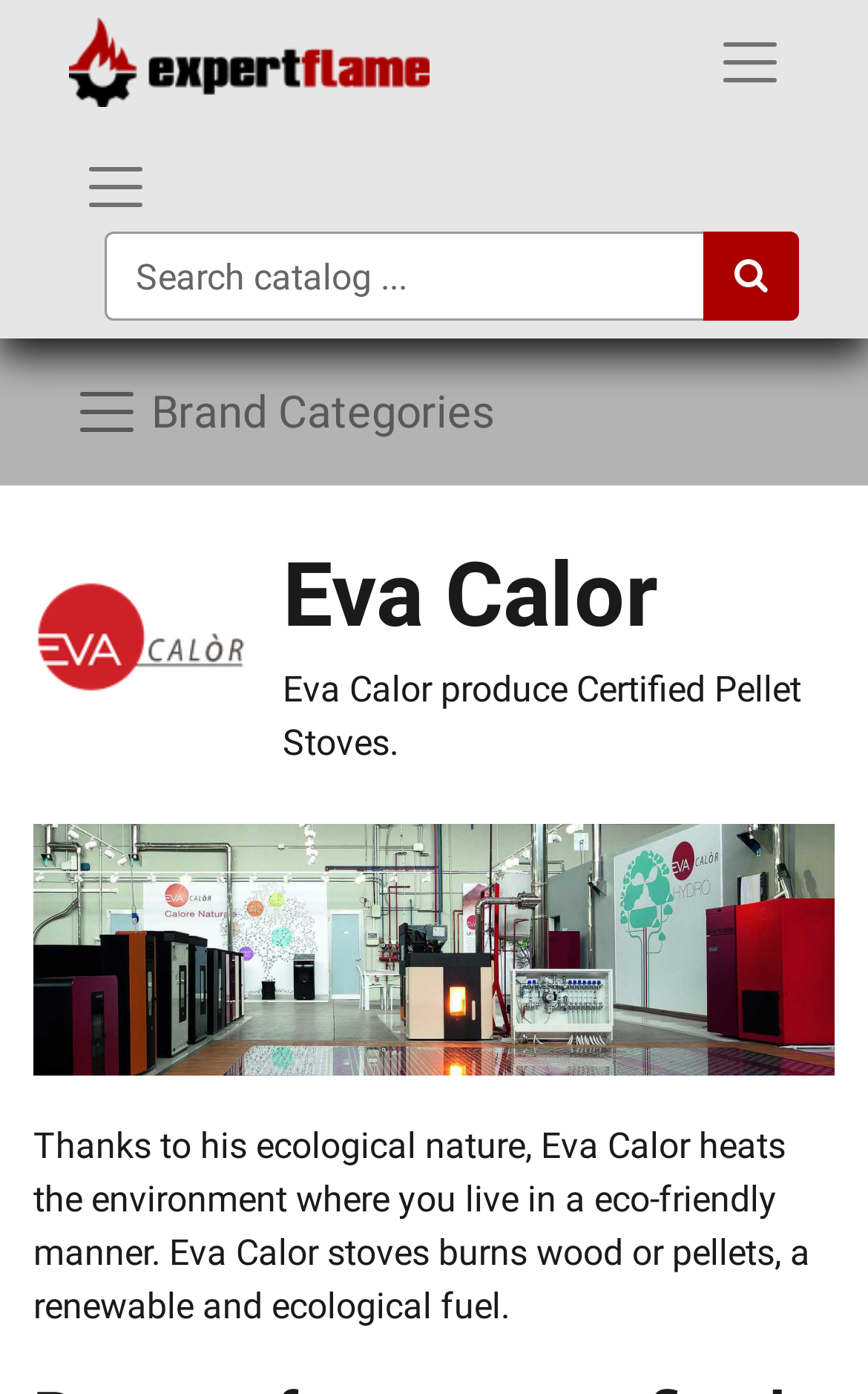Please reply with a single word or brief phrase to the question: 
What is the brand name of the pellet stoves?

Eva Calor